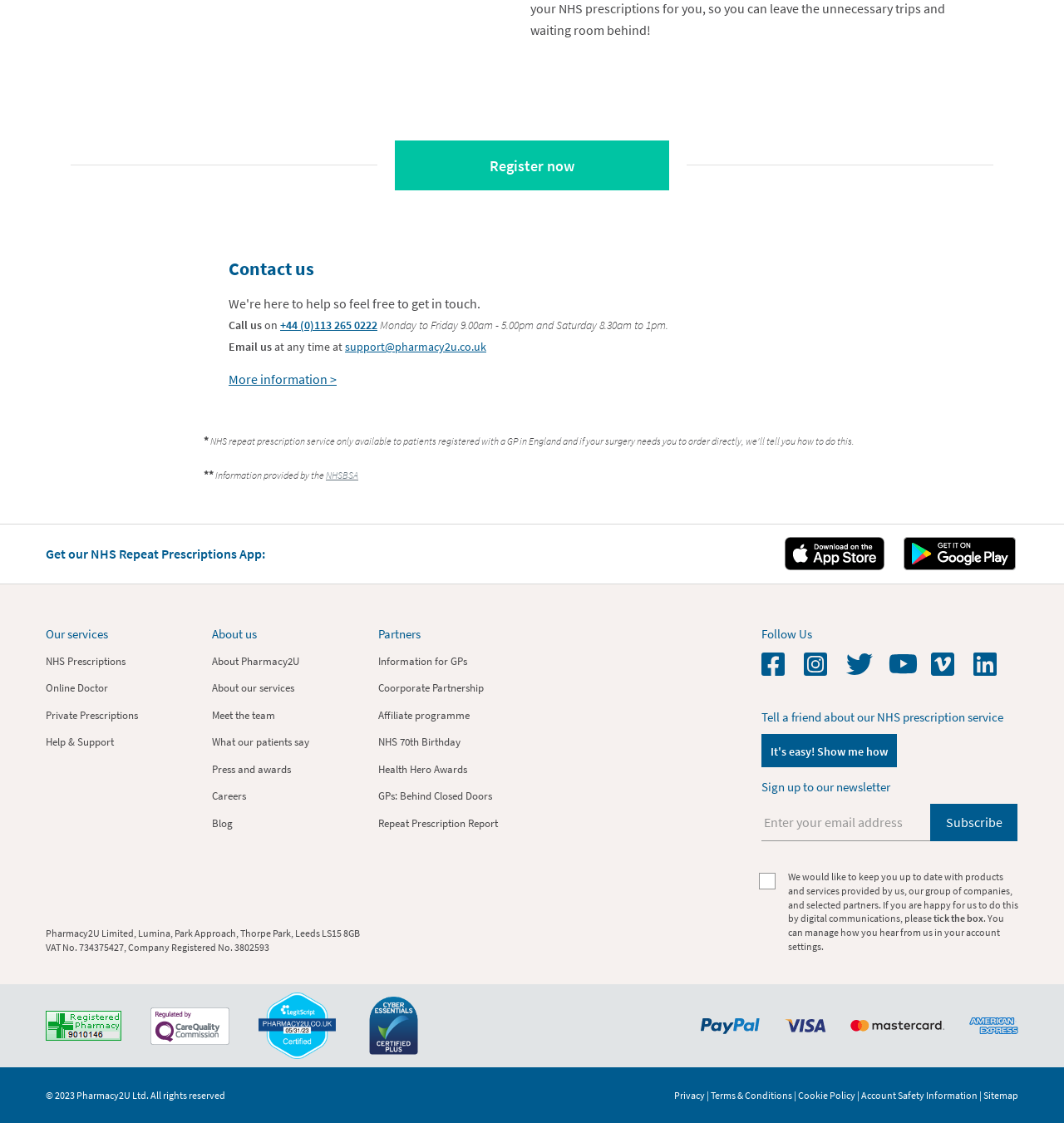Give a one-word or short phrase answer to the question: 
What is the company's VAT number?

734375427